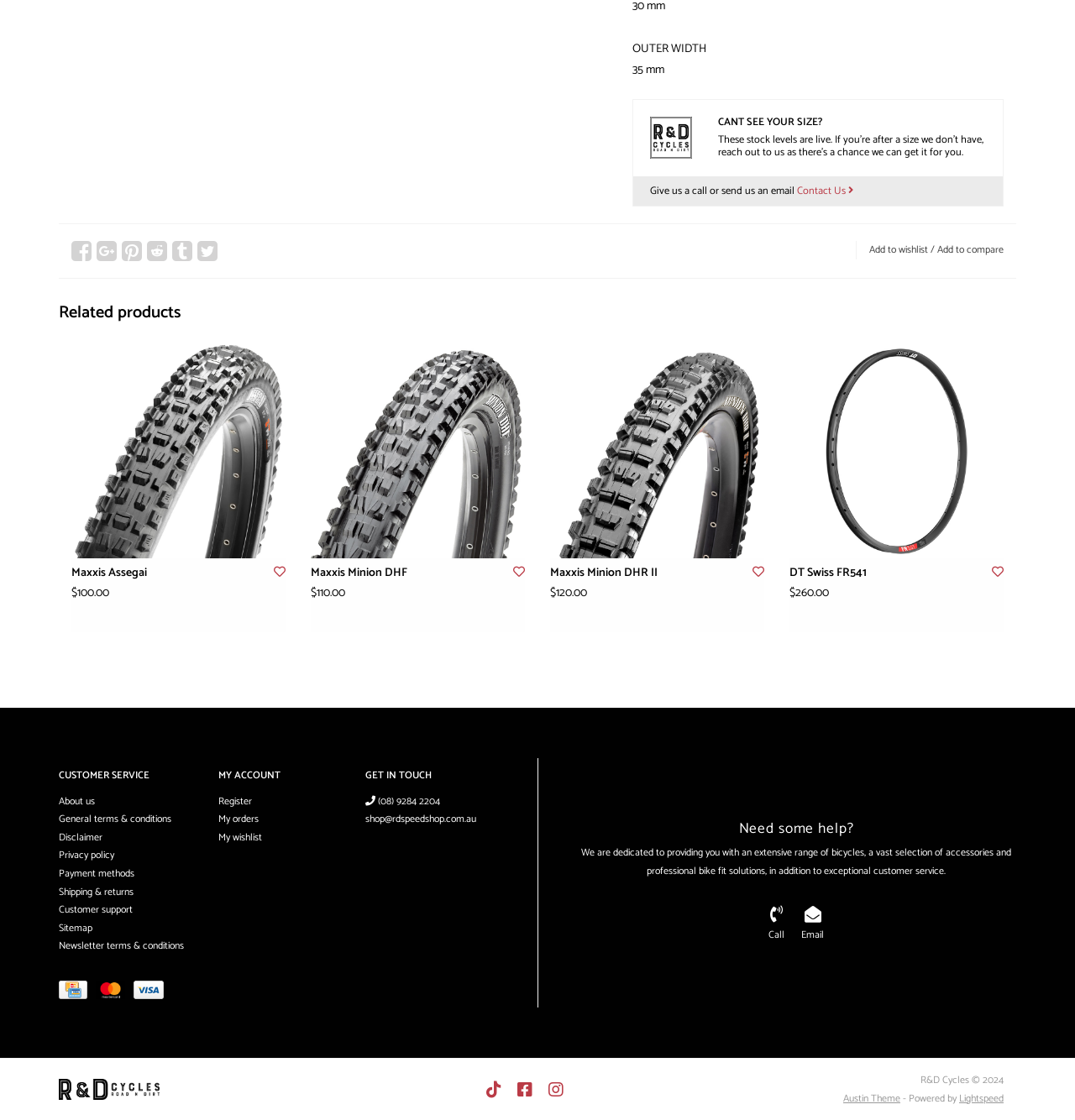Determine the coordinates of the bounding box that should be clicked to complete the instruction: "View 'MAXXIS Maxxis Assegai' product". The coordinates should be represented by four float numbers between 0 and 1: [left, top, right, bottom].

[0.066, 0.307, 0.266, 0.498]